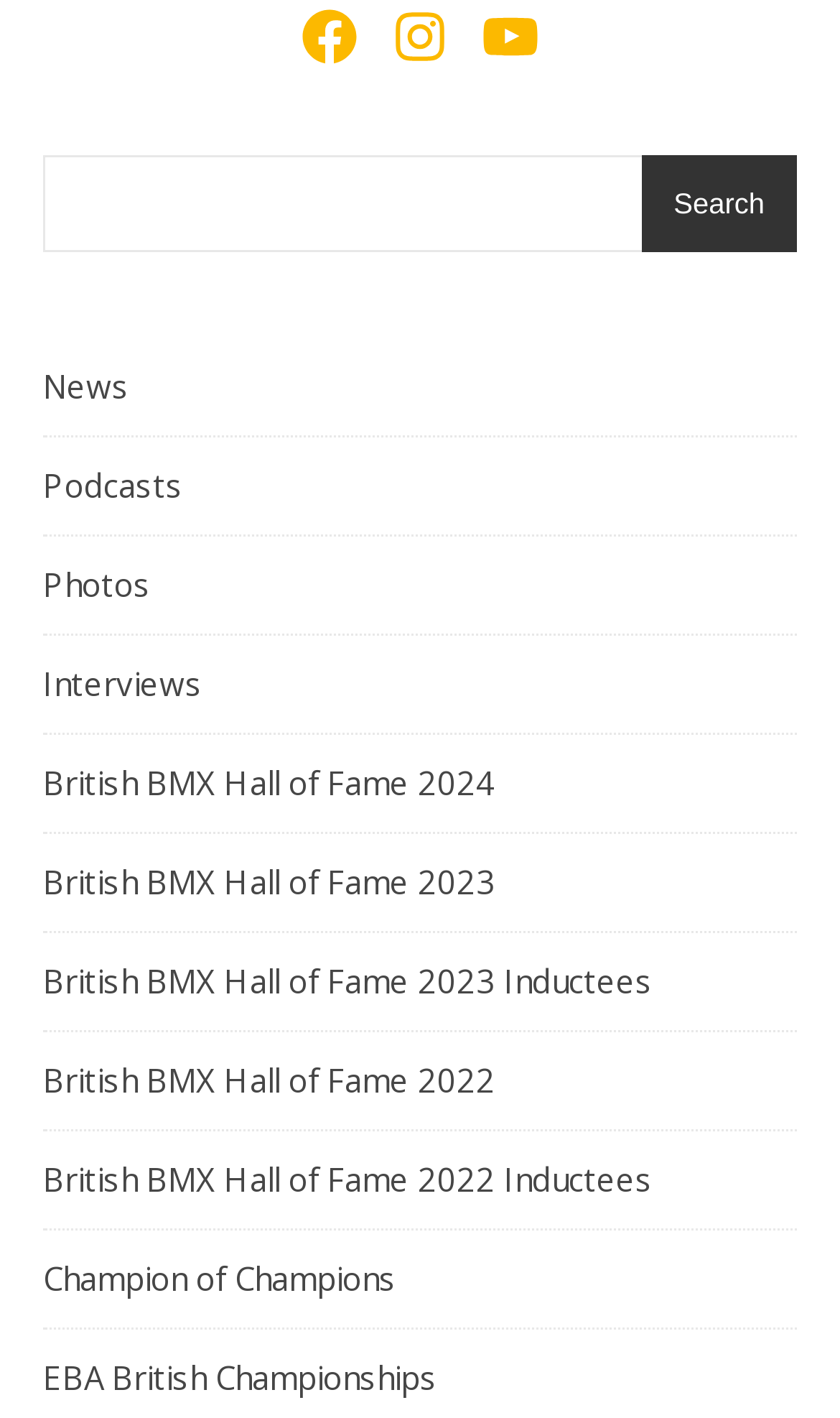Please provide a detailed answer to the question below by examining the image:
What social media platforms are linked?

The webpage has links to three social media platforms, which are Facebook, Instagram, and YouTube, as indicated by the links 'Facebook', 'Instagram', and 'YouTube' at the top of the page.